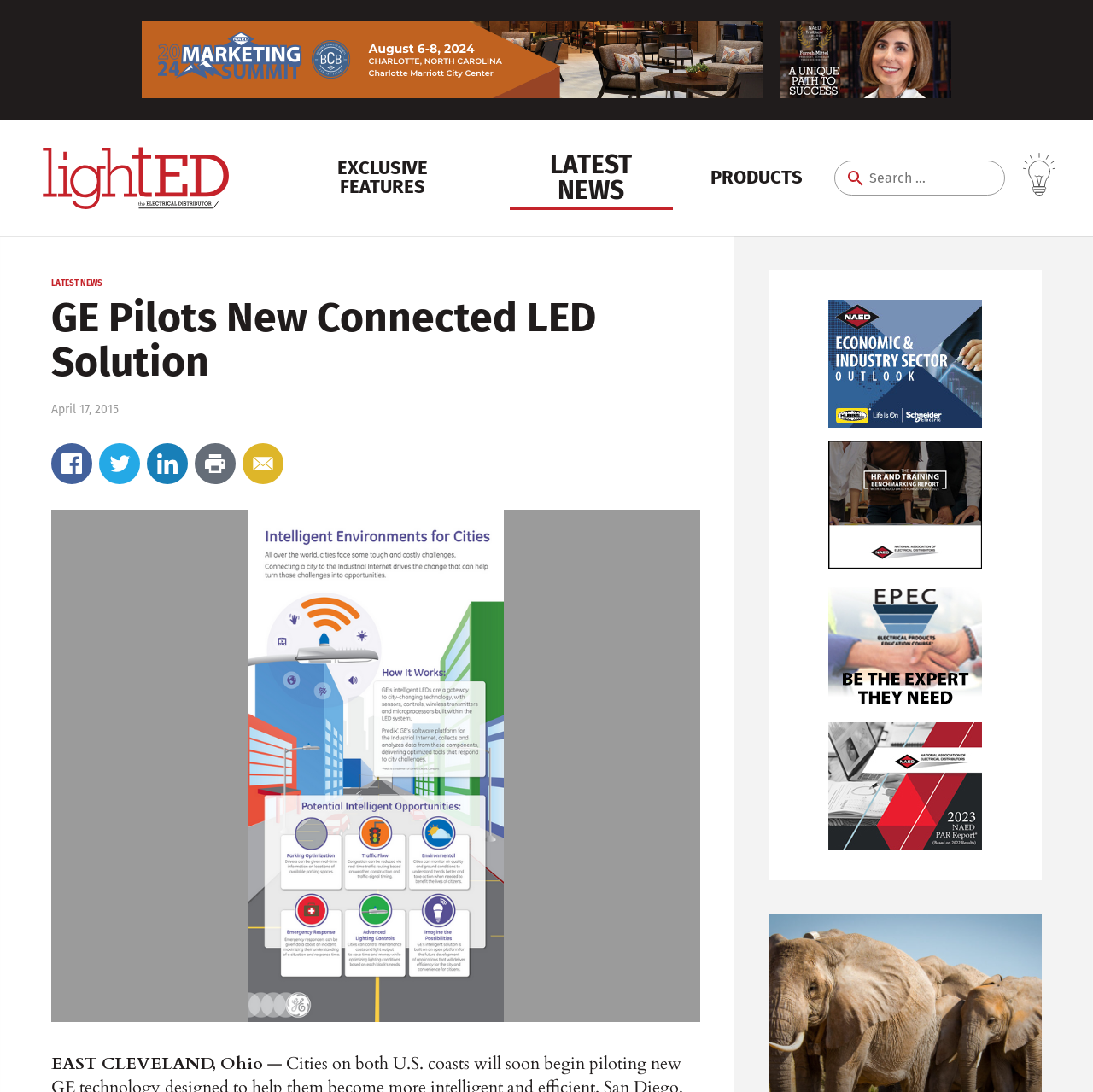What is the purpose of the search box?
Using the information presented in the image, please offer a detailed response to the question.

I inferred the purpose of the search box by looking at its location and the text next to it, which says 'Search for:', indicating that it's meant for searching for content on the website.